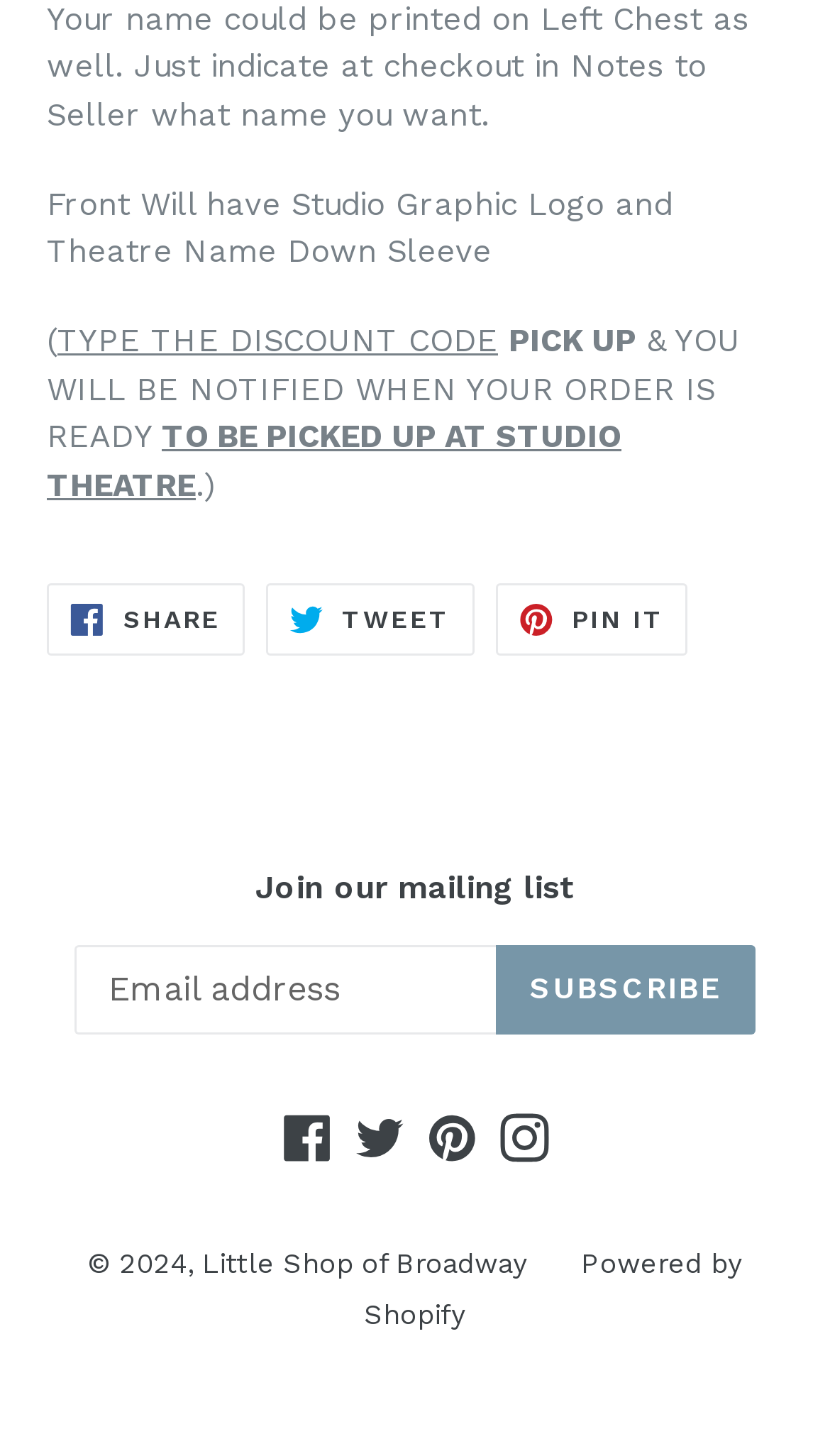What is the purpose of typing the discount code? Examine the screenshot and reply using just one word or a brief phrase.

To be notified when order is ready